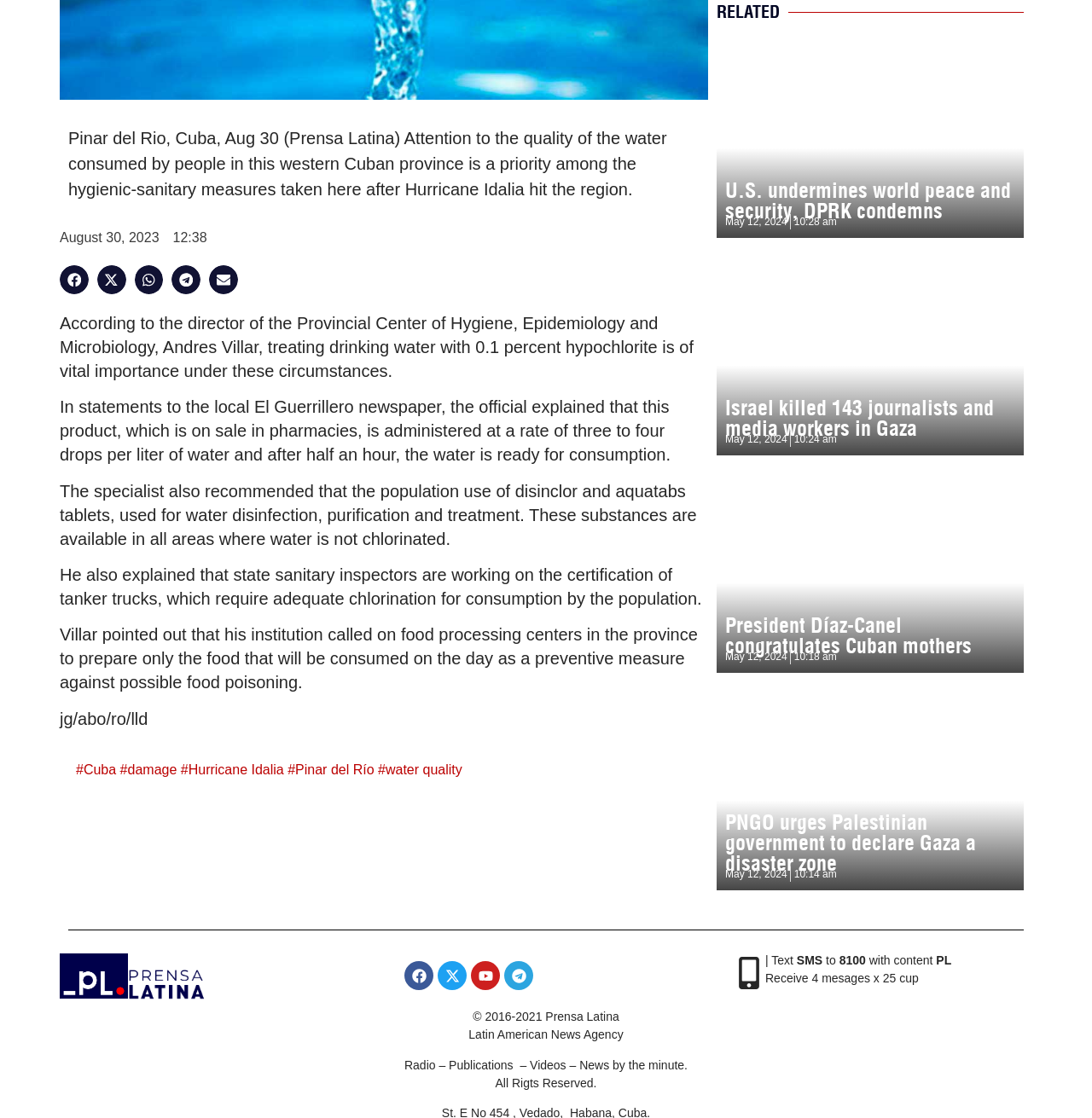Extract the bounding box coordinates of the UI element described by: "President Díaz-Canel congratulates Cuban mothers". The coordinates should include four float numbers ranging from 0 to 1, e.g., [left, top, right, bottom].

[0.664, 0.548, 0.89, 0.589]